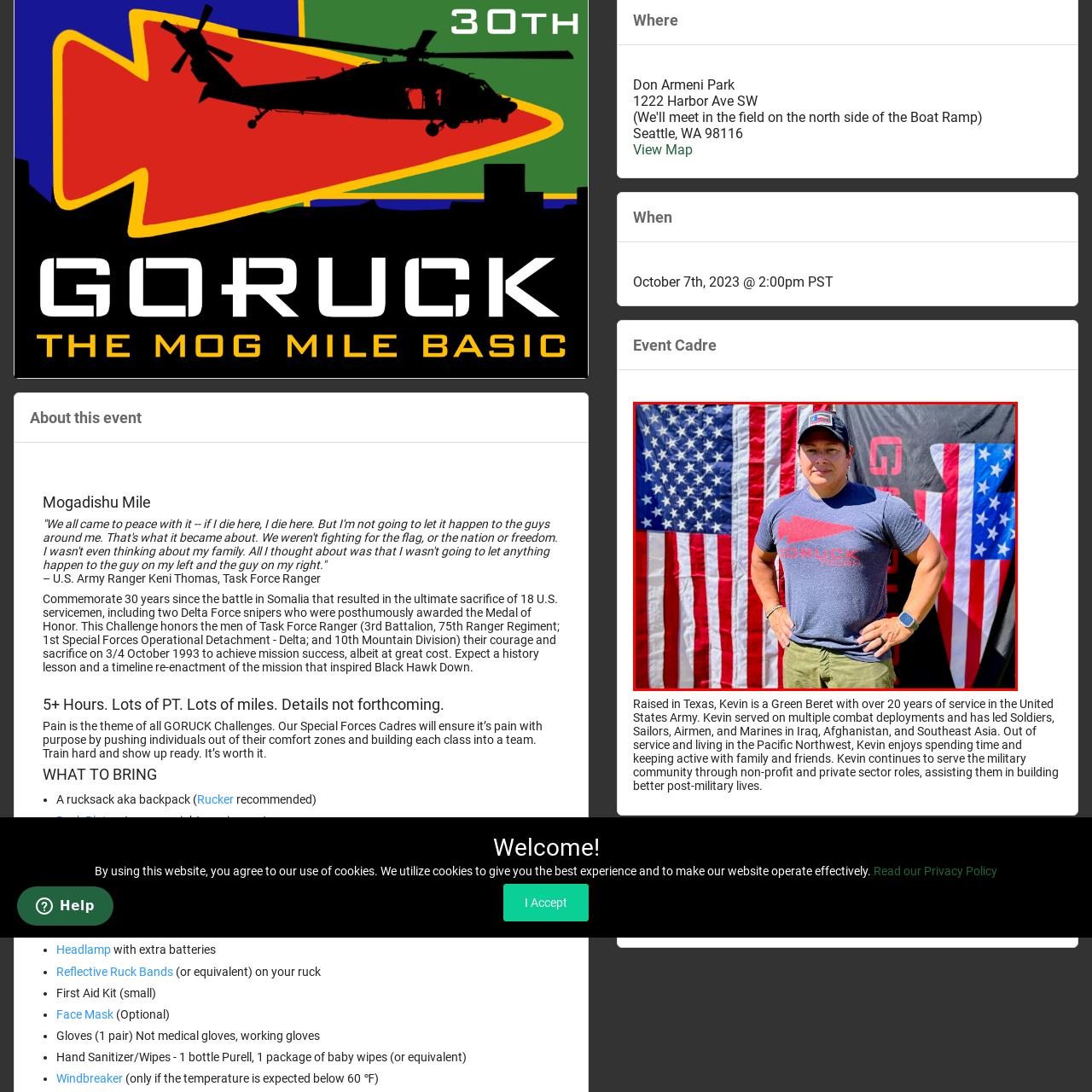Check the section outlined in red, What is the person's posture conveying? Please reply with a single word or phrase.

Assurance and readiness